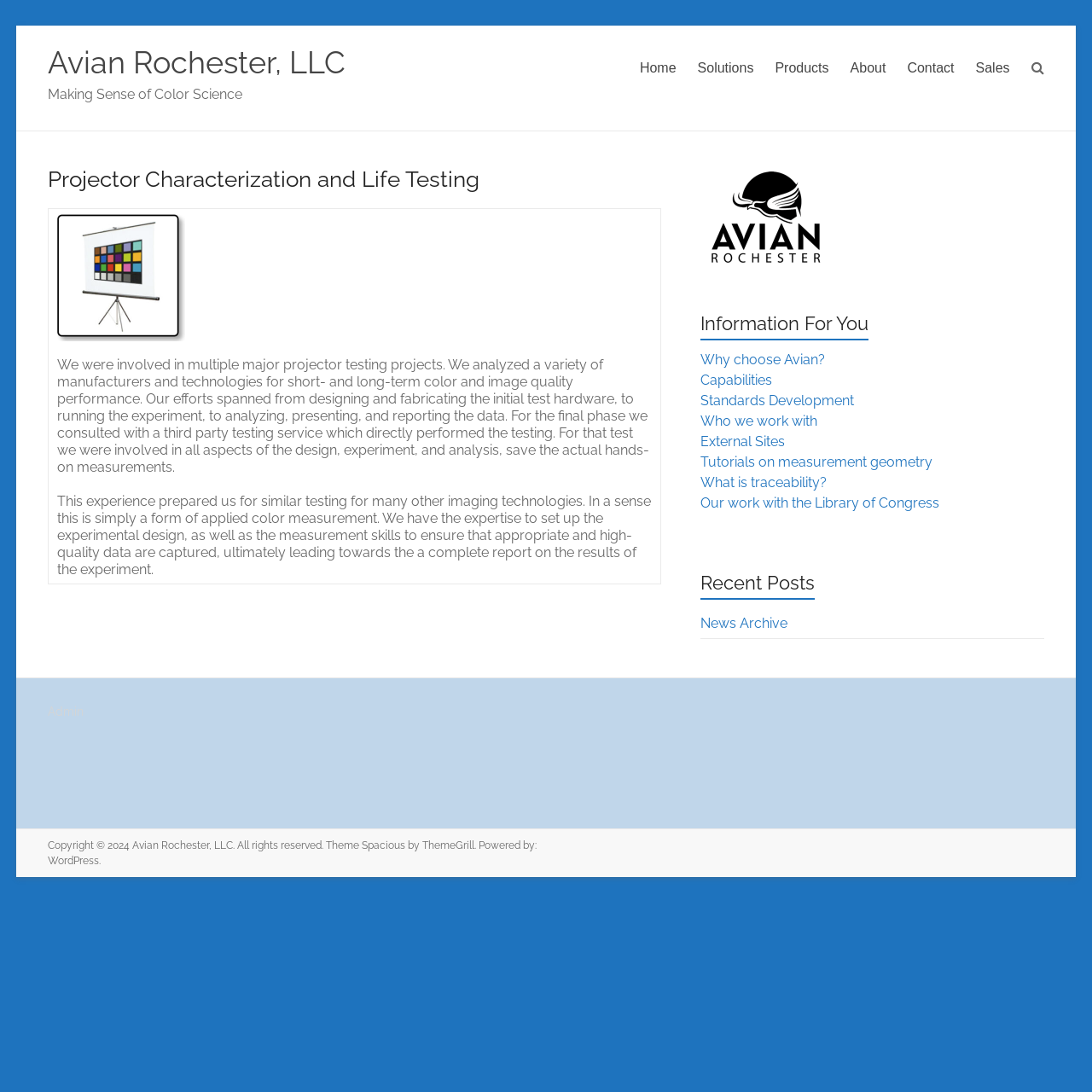Refer to the image and provide a thorough answer to this question:
What is the theme of the webpage?

I found the theme of the webpage by looking at the footer section of the webpage, where it is stated that the theme is 'Spacious' by ThemeGrill.